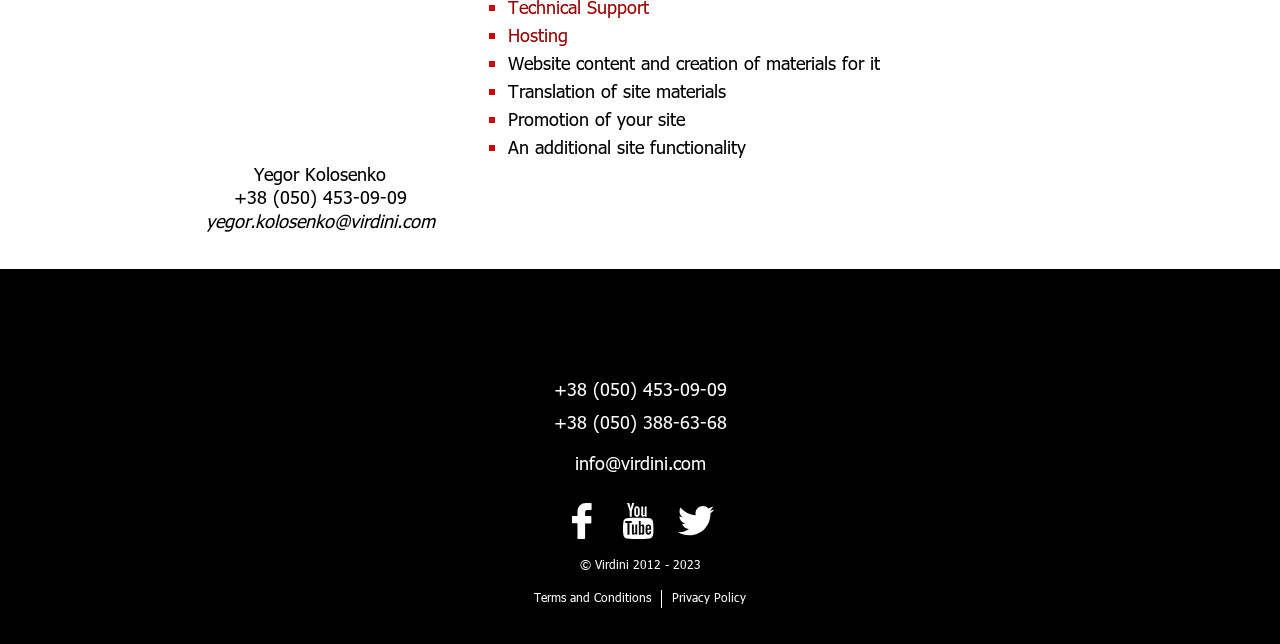What services are offered?
Please look at the screenshot and answer using one word or phrase.

Hosting, translation, promotion